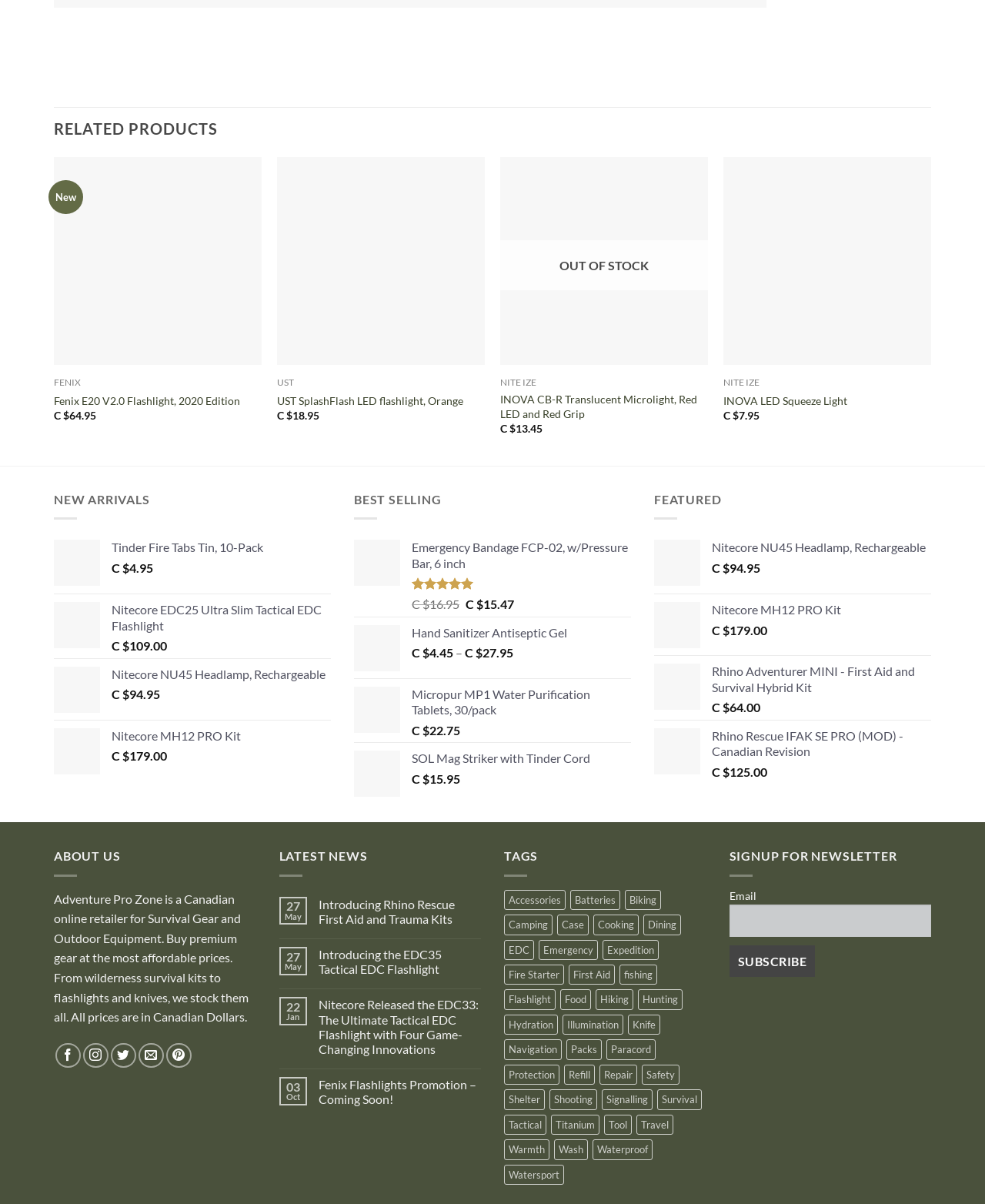Kindly determine the bounding box coordinates for the area that needs to be clicked to execute this instruction: "Add to Wishlist for the UST SplashFlash LED flashlight".

[0.448, 0.161, 0.481, 0.18]